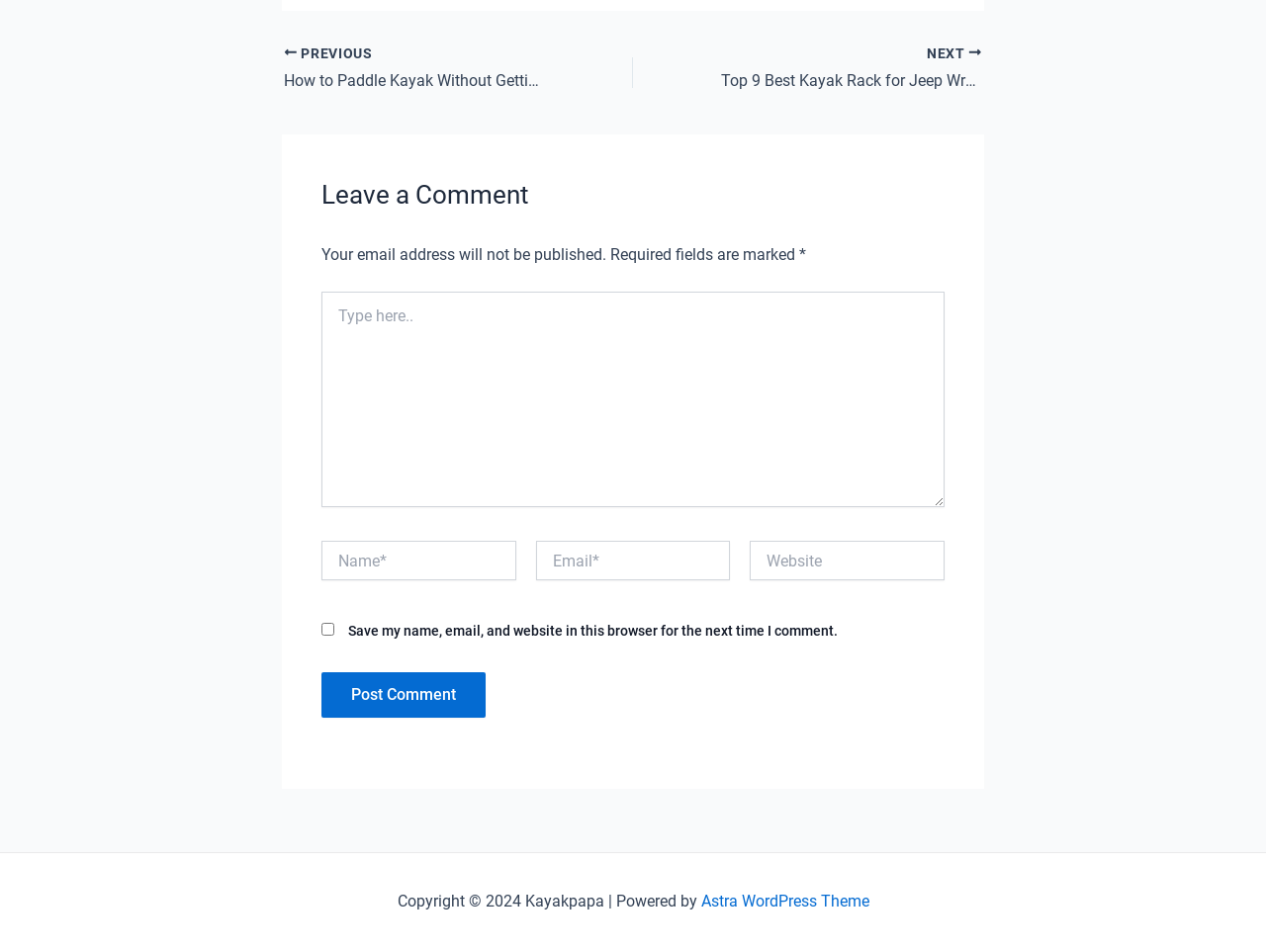Point out the bounding box coordinates of the section to click in order to follow this instruction: "Enter your name".

[0.254, 0.568, 0.408, 0.61]